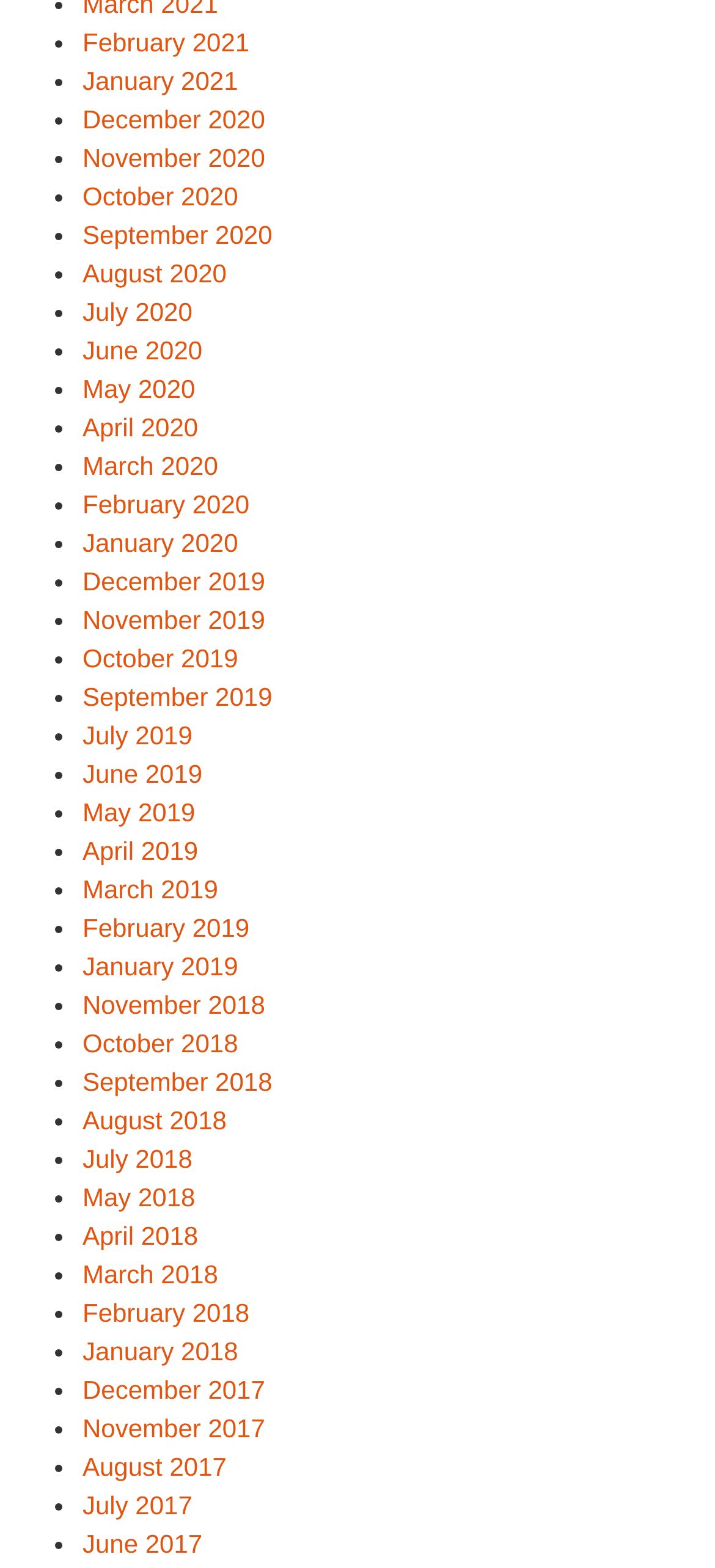Specify the bounding box coordinates of the element's area that should be clicked to execute the given instruction: "View August 2018". The coordinates should be four float numbers between 0 and 1, i.e., [left, top, right, bottom].

[0.115, 0.705, 0.317, 0.724]